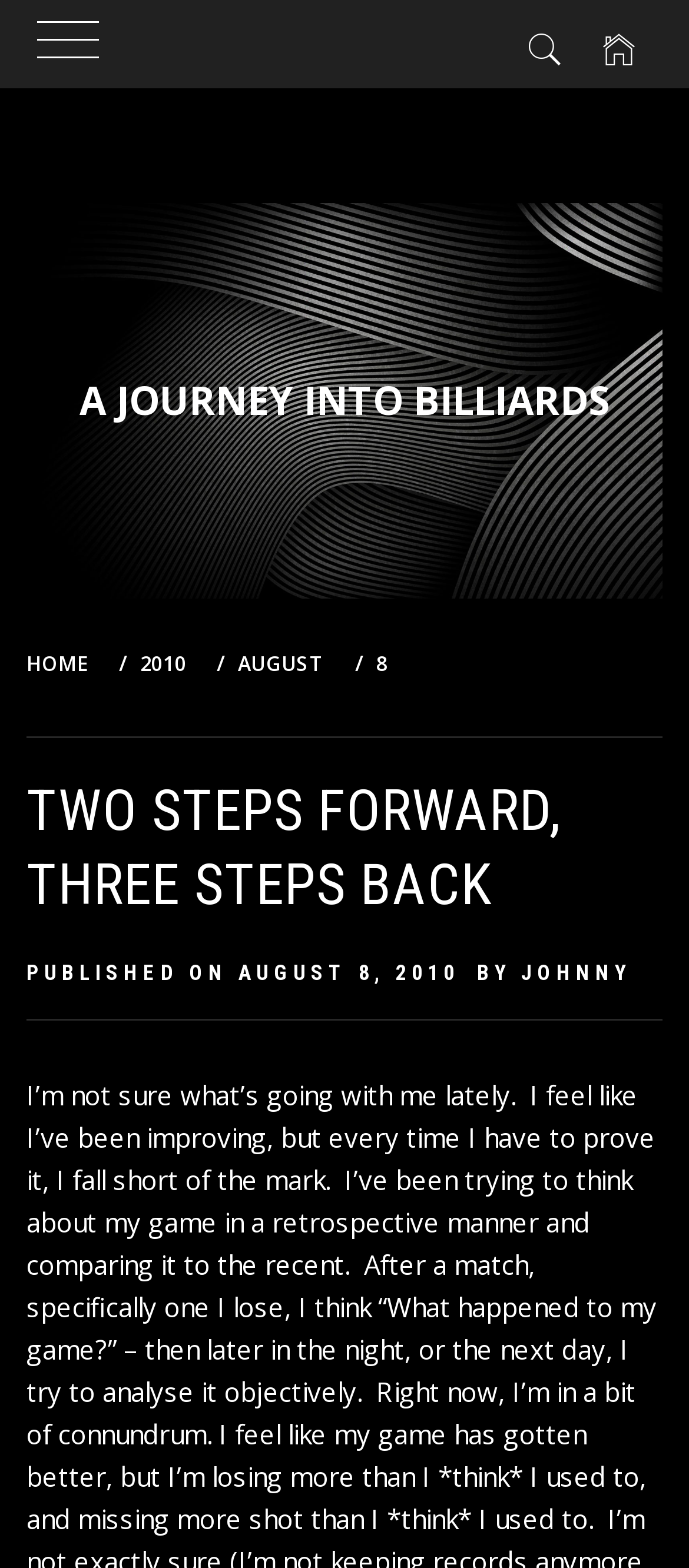Please identify and generate the text content of the webpage's main heading.

TWO STEPS FORWARD, THREE STEPS BACK